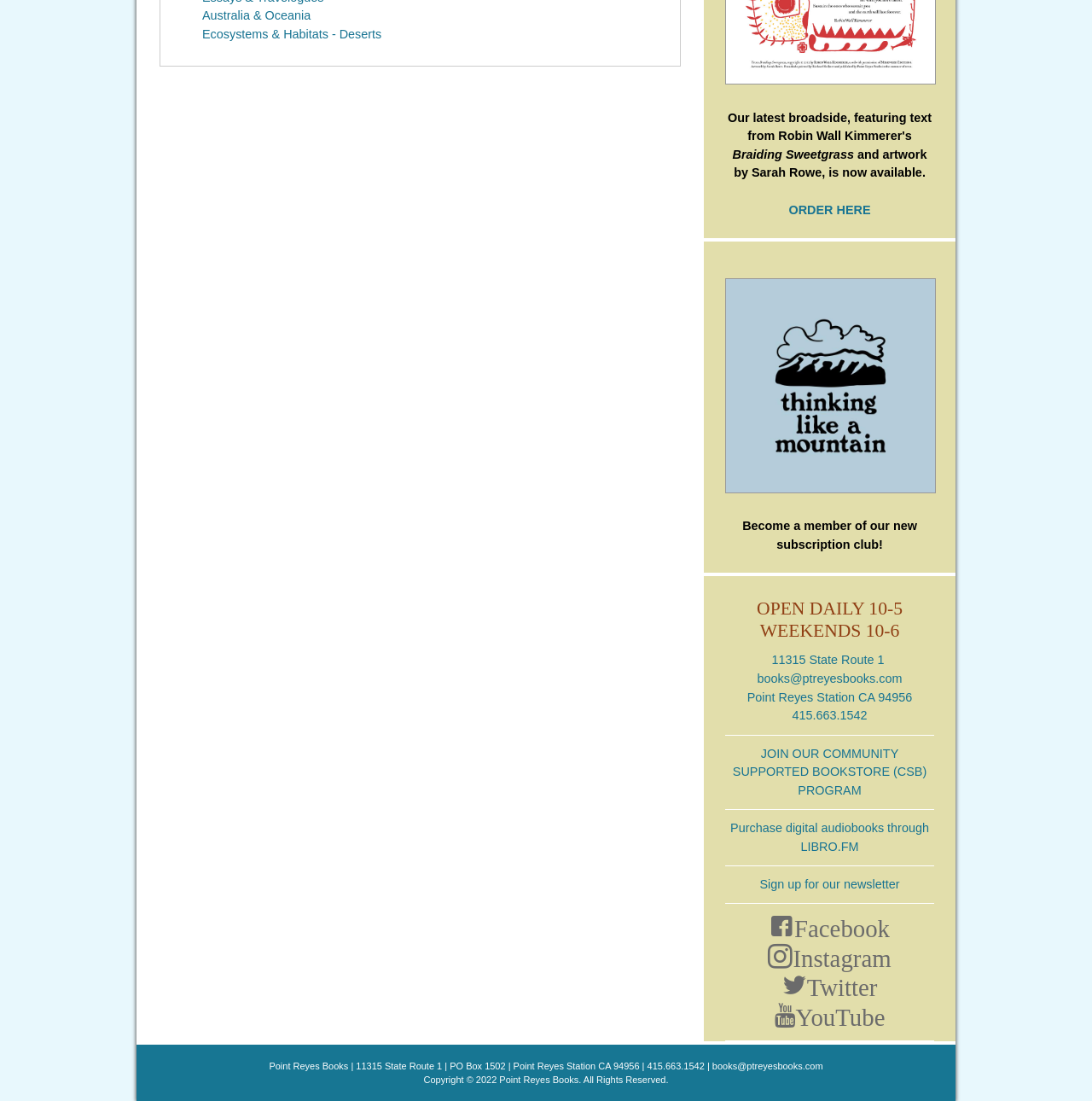Answer this question in one word or a short phrase: What is the email address of Point Reyes Books?

books@ptreyesbooks.com